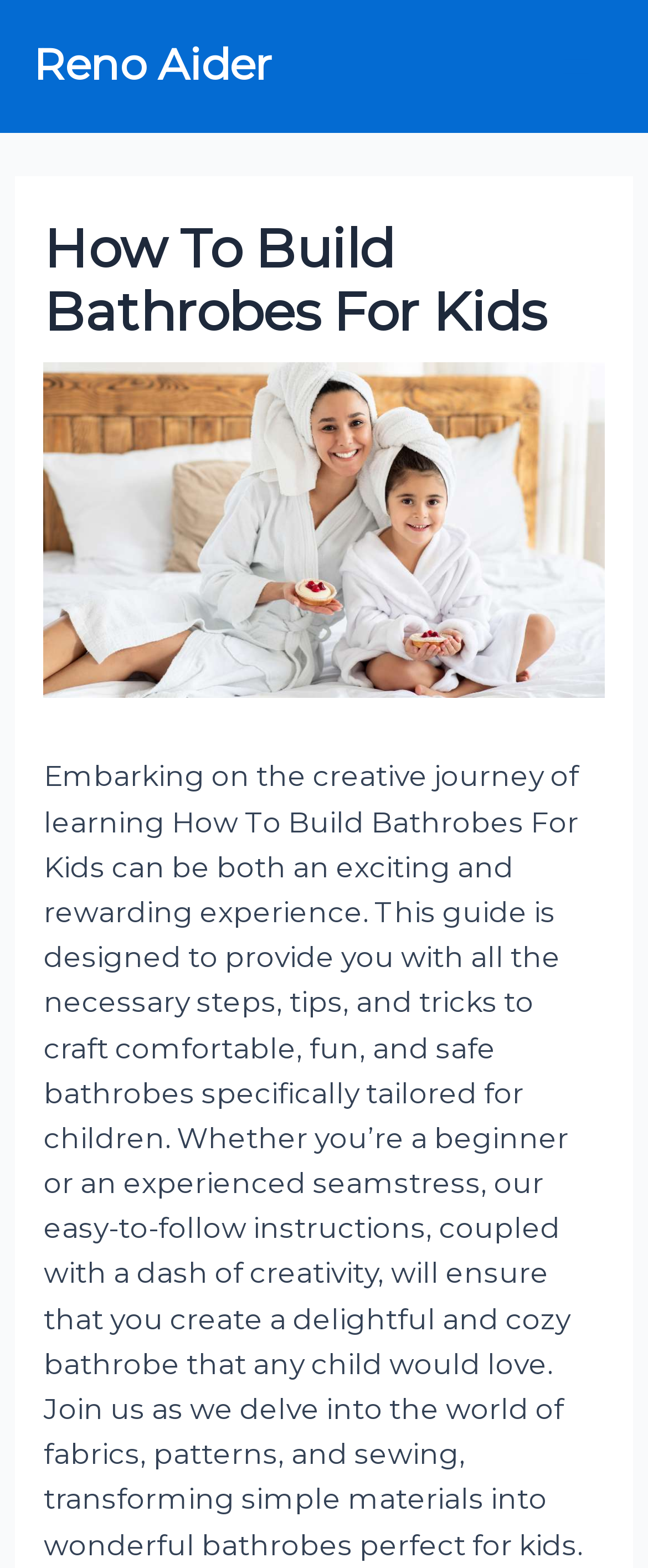Using the element description Reno Aider, predict the bounding box coordinates for the UI element. Provide the coordinates in (top-left x, top-left y, bottom-right x, bottom-right y) format with values ranging from 0 to 1.

[0.051, 0.024, 0.421, 0.058]